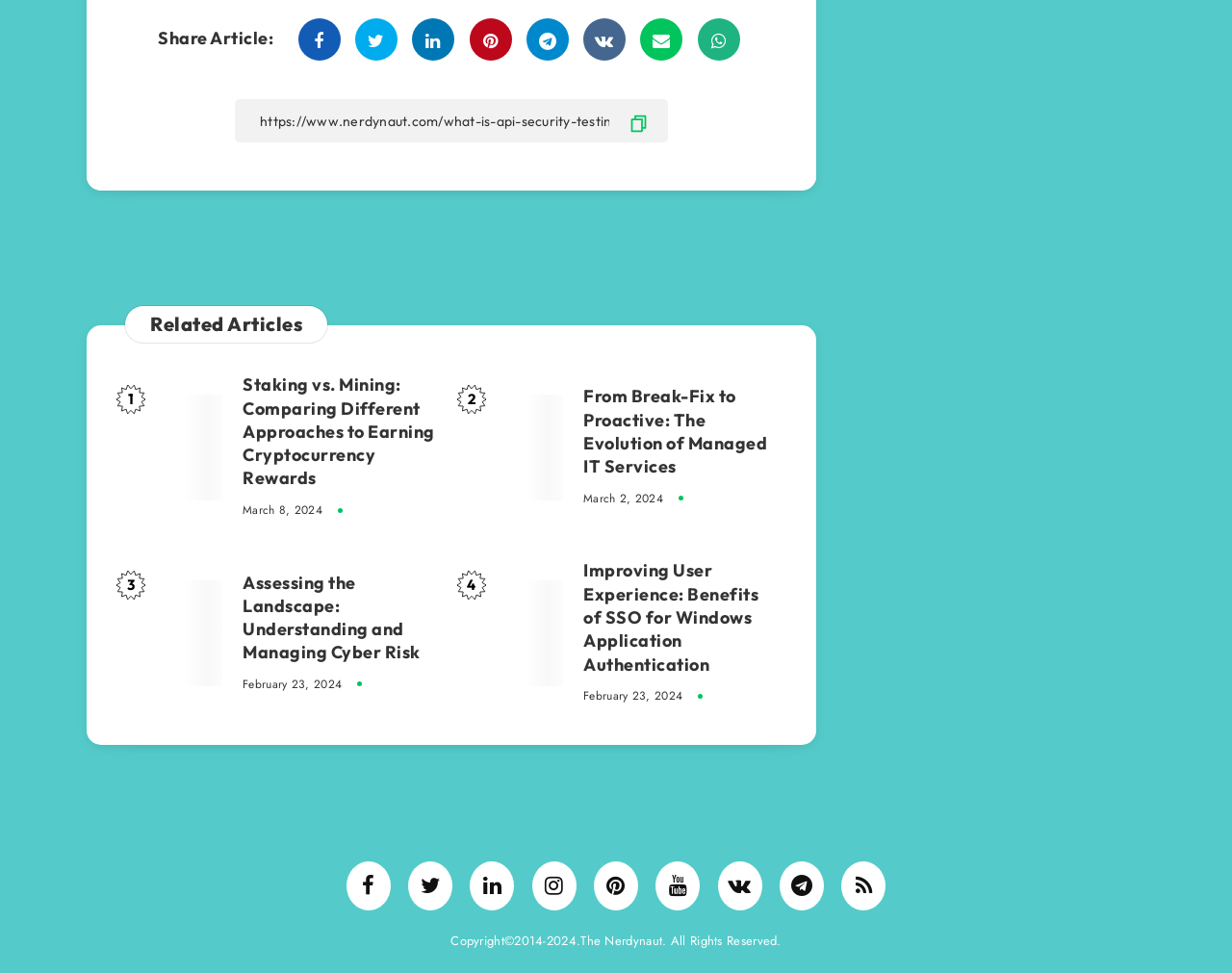Respond to the question below with a single word or phrase:
How many minutes does it take to read each article?

3 min